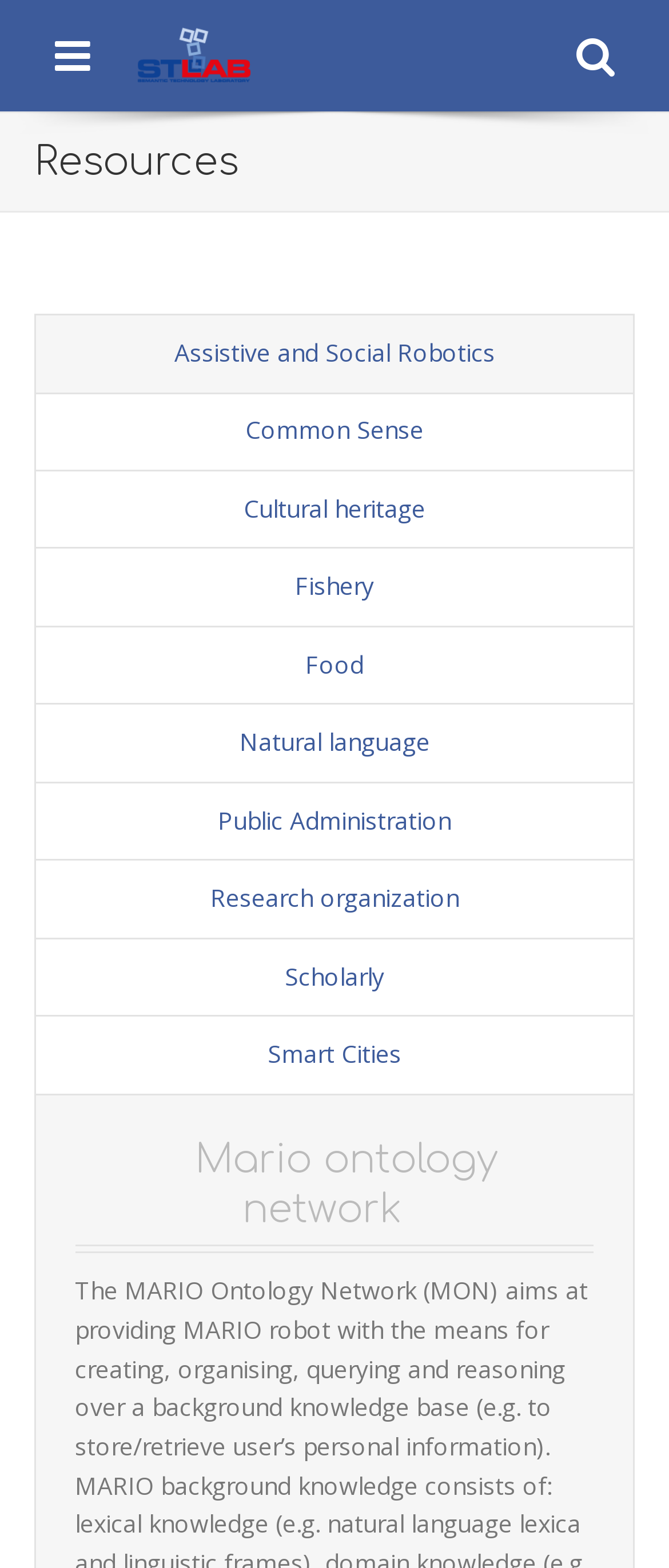What is the name of the network mentioned?
Using the image, provide a concise answer in one word or a short phrase.

MON